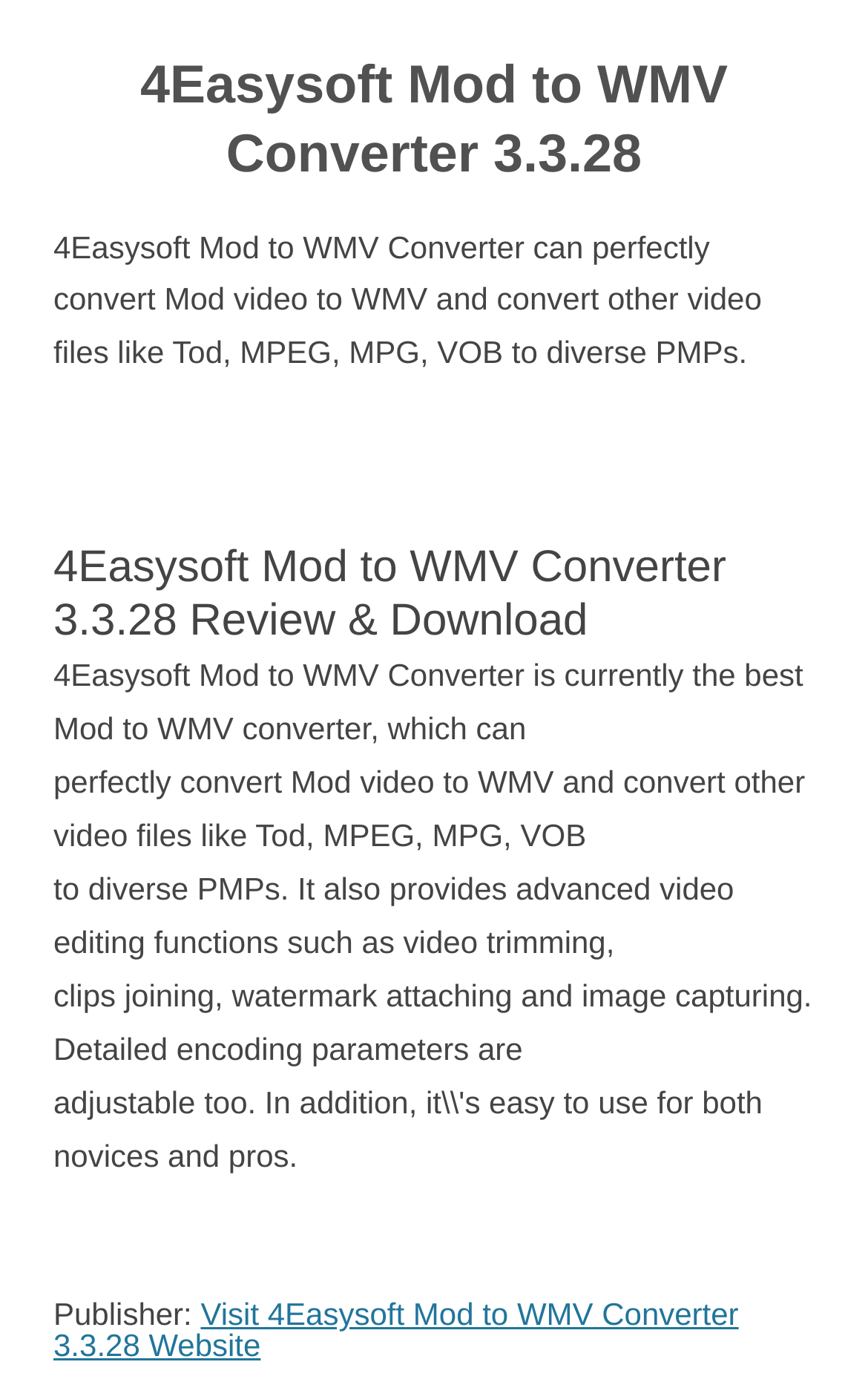What is the name of the software reviewed?
Please give a detailed answer to the question using the information shown in the image.

The name of the software reviewed can be found in the heading element at the top of the webpage, which is '4Easysoft Mod to WMV Converter 3.3.28'.